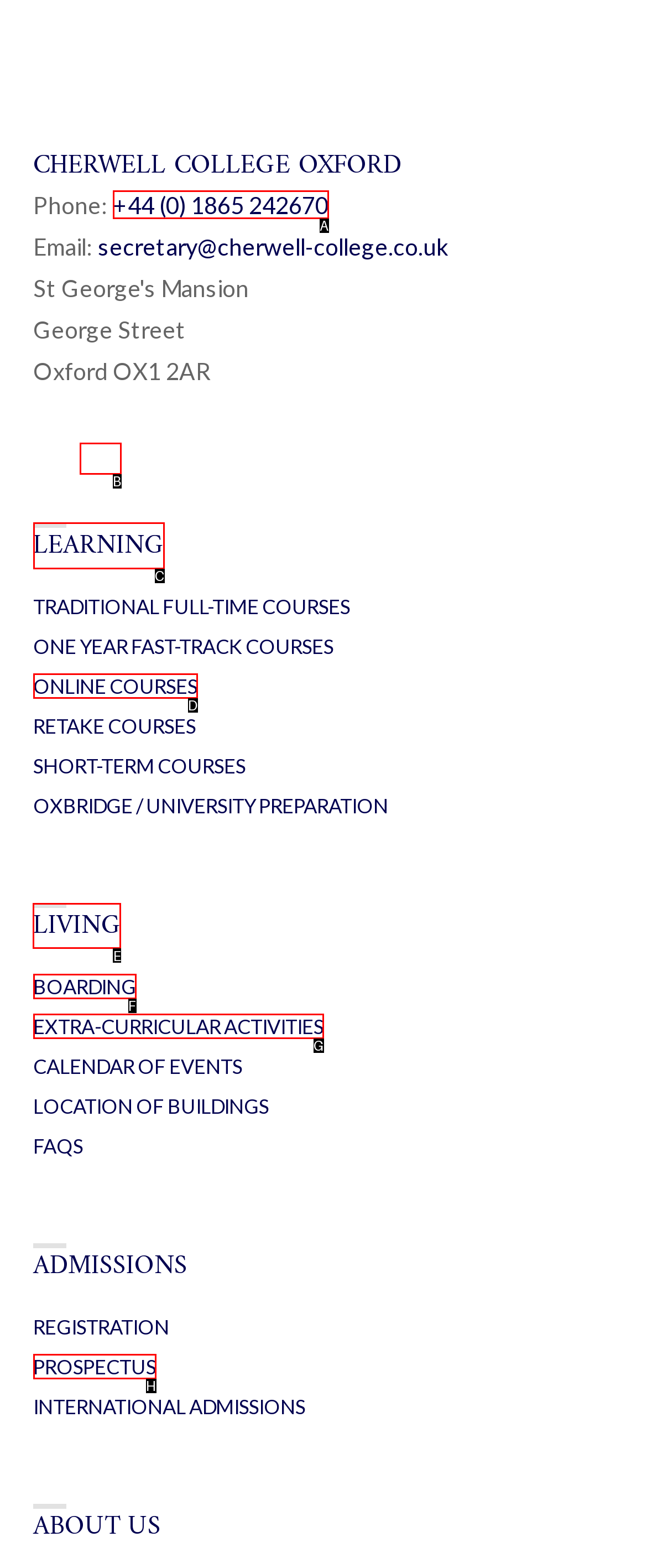Identify the correct UI element to click on to achieve the following task: Browse Cyber Law category Respond with the corresponding letter from the given choices.

None